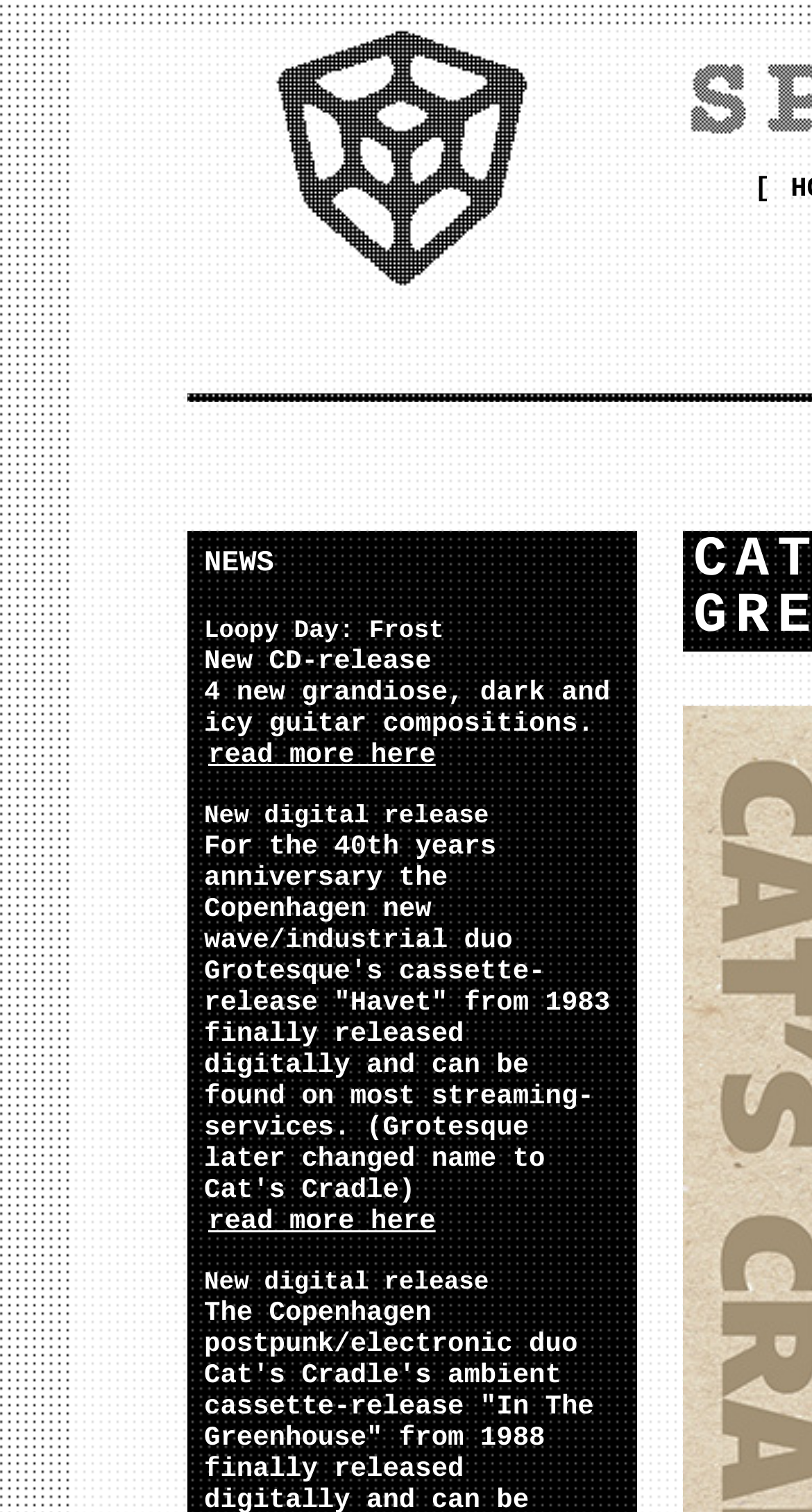Write an extensive caption that covers every aspect of the webpage.

The webpage is about SpaceController, a small community focused on new technology in sound art, music, multimedia, web design, and graphic design. 

At the top, there is a header section with two columns. The left column is wider, taking up about 75% of the width, and the right column is narrower, taking up about 25% of the width. The right column contains a single character, '['.

Below the header section, there is a section dedicated to news articles. The title "NEWS" is prominently displayed. There are three news articles, each with a title and a brief description. The first article is about "Loopy Day: Frost" and has a "read more here" link. The second article is about a new CD release, with a brief description of the music and a "read more here" link. The third article is about a digital release of a 1983 cassette, with a detailed description of the music and a "read more here" link. 

All the news articles are aligned to the left and are stacked vertically, with the title "New digital release" appearing twice, once for each of the last two articles.